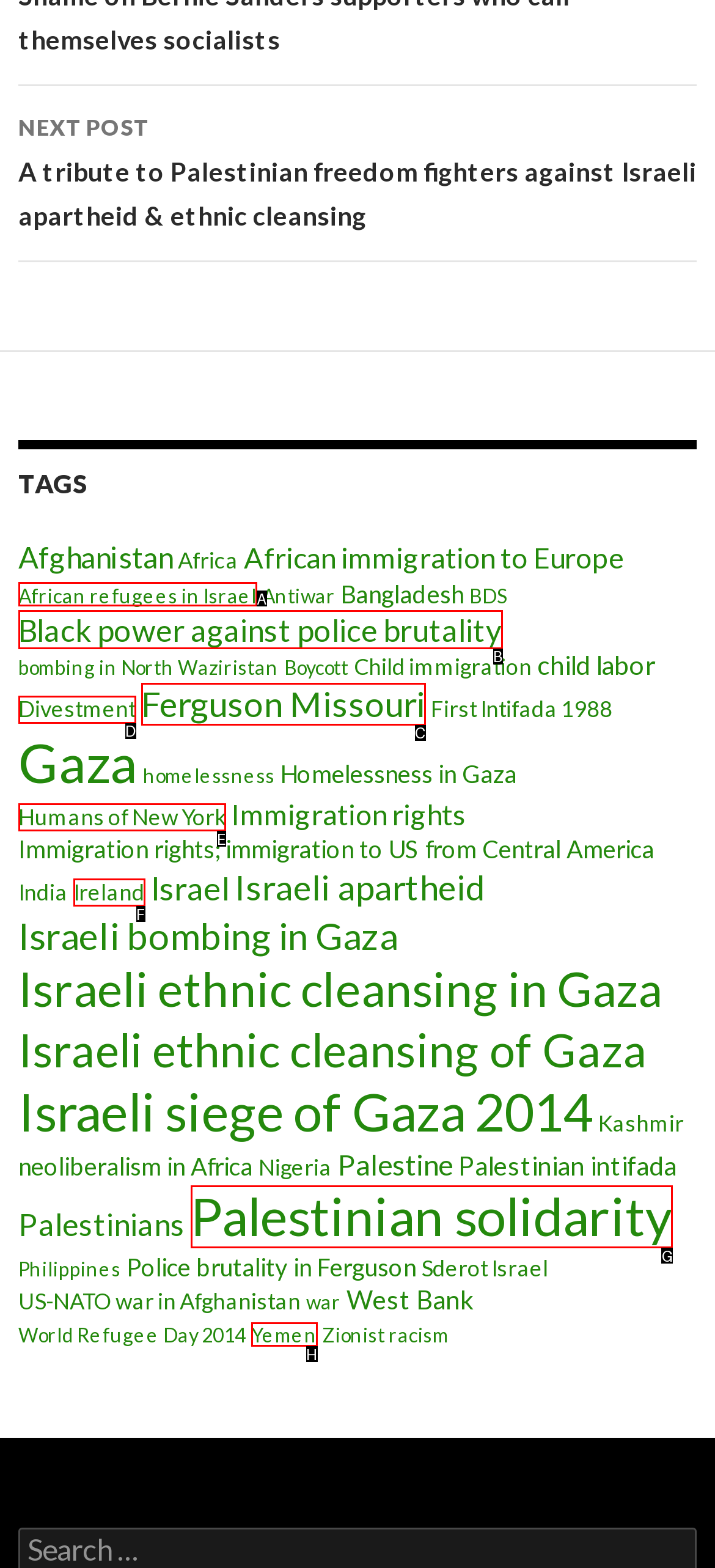Select the correct UI element to complete the task: Explore the tag about Palestinian solidarity
Please provide the letter of the chosen option.

G